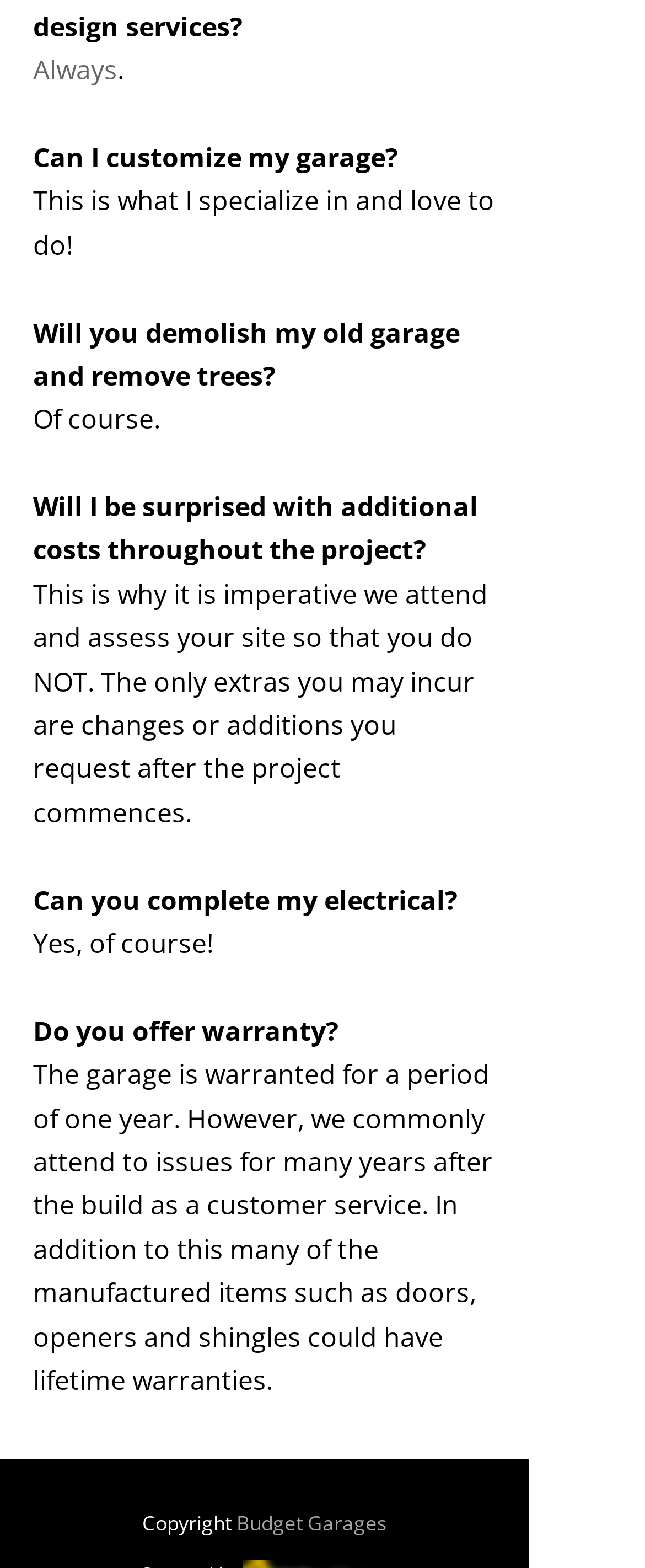Please study the image and answer the question comprehensively:
What is the company's stance on demolishing old garages?

Based on the text 'Will you demolish my old garage and remove trees?' and the response 'Of course.', it can be inferred that the company is willing to demolish old garages as part of their service.